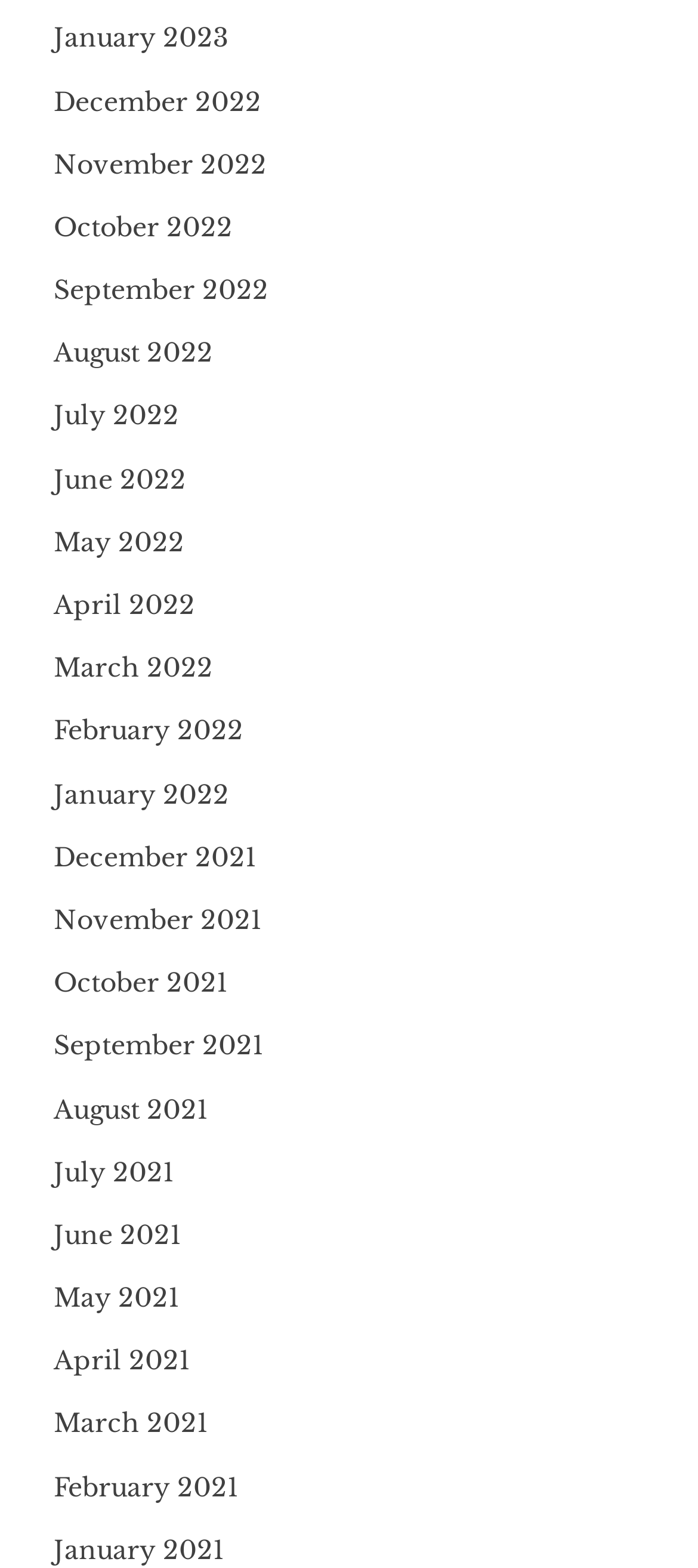Please answer the following question using a single word or phrase: 
Are the months listed in chronological order?

Yes